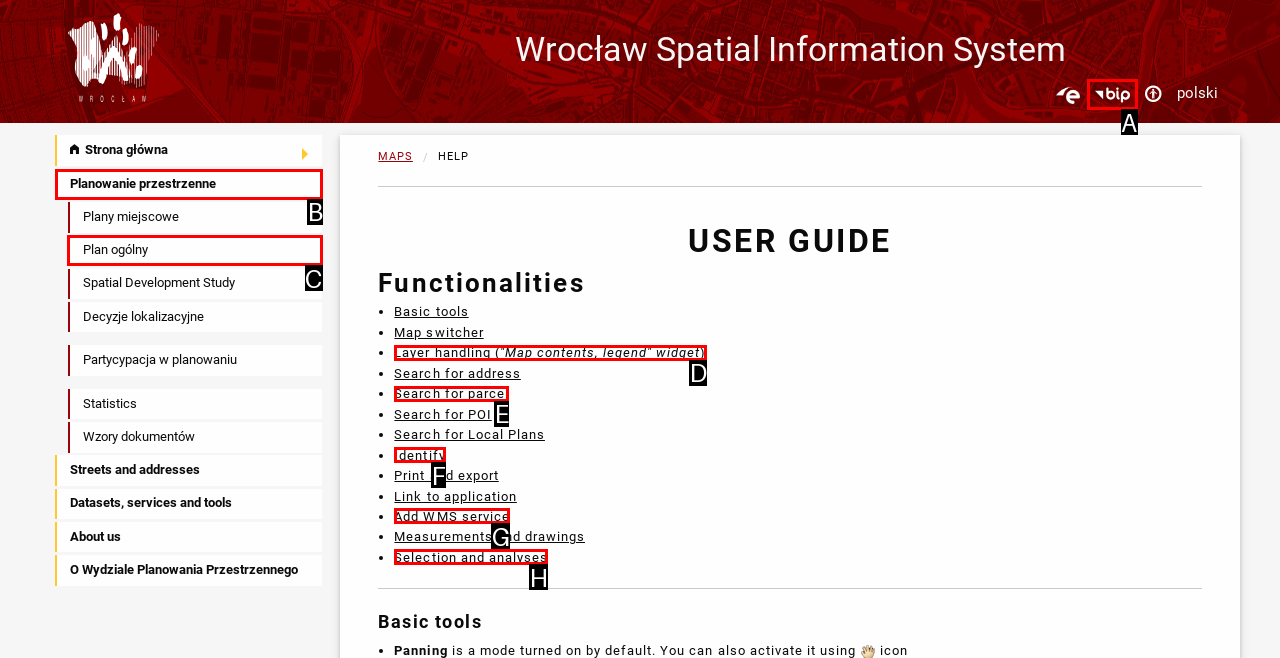Which option should I select to accomplish the task: Click on Planowanie przestrzenne? Respond with the corresponding letter from the given choices.

B